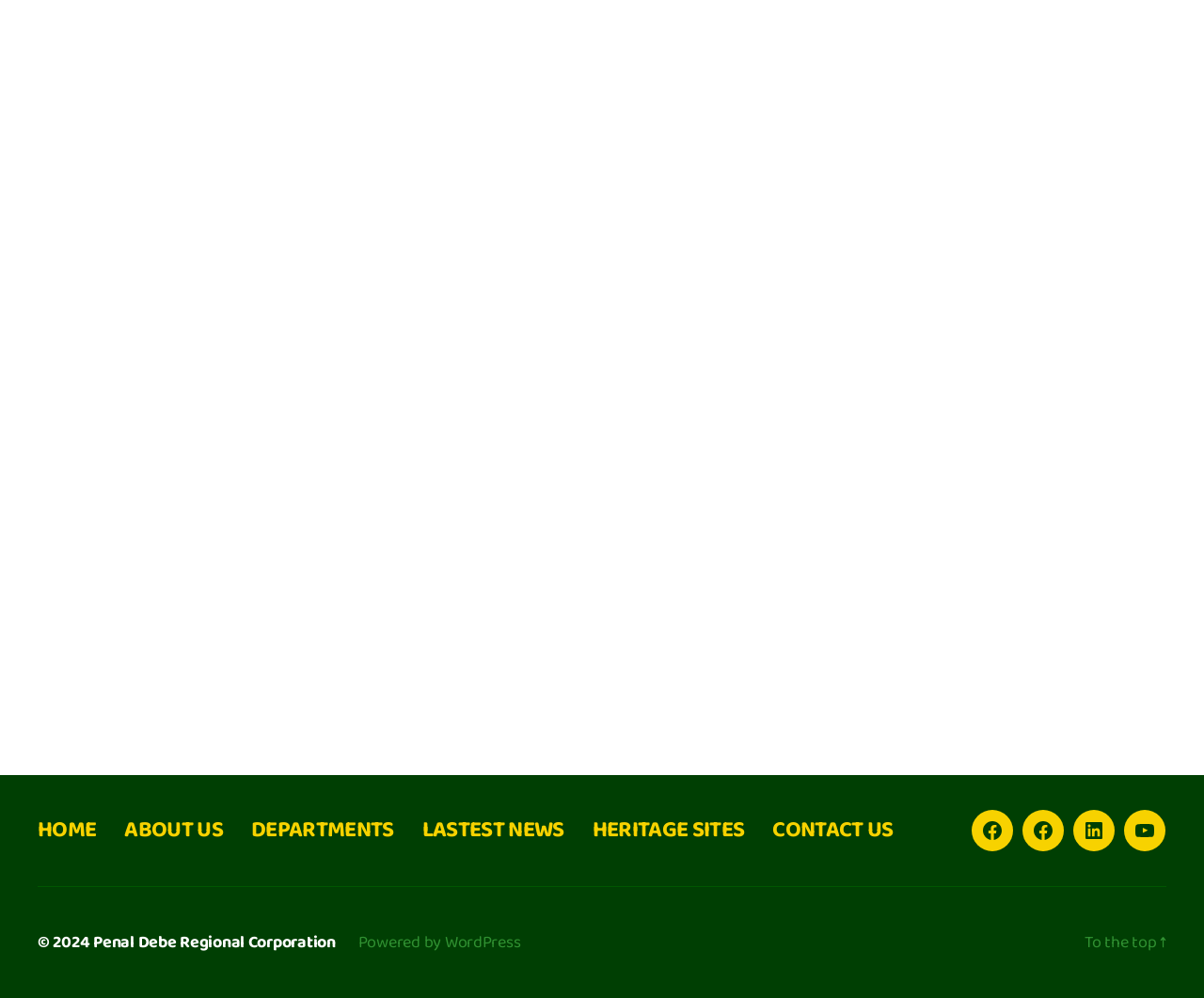What is the purpose of the links in the footer?
Use the image to give a comprehensive and detailed response to the question.

The links in the footer, such as 'HOME', 'ABOUT US', 'DEPARTMENTS', etc., are likely used for navigation purposes, allowing users to access different sections of the website.